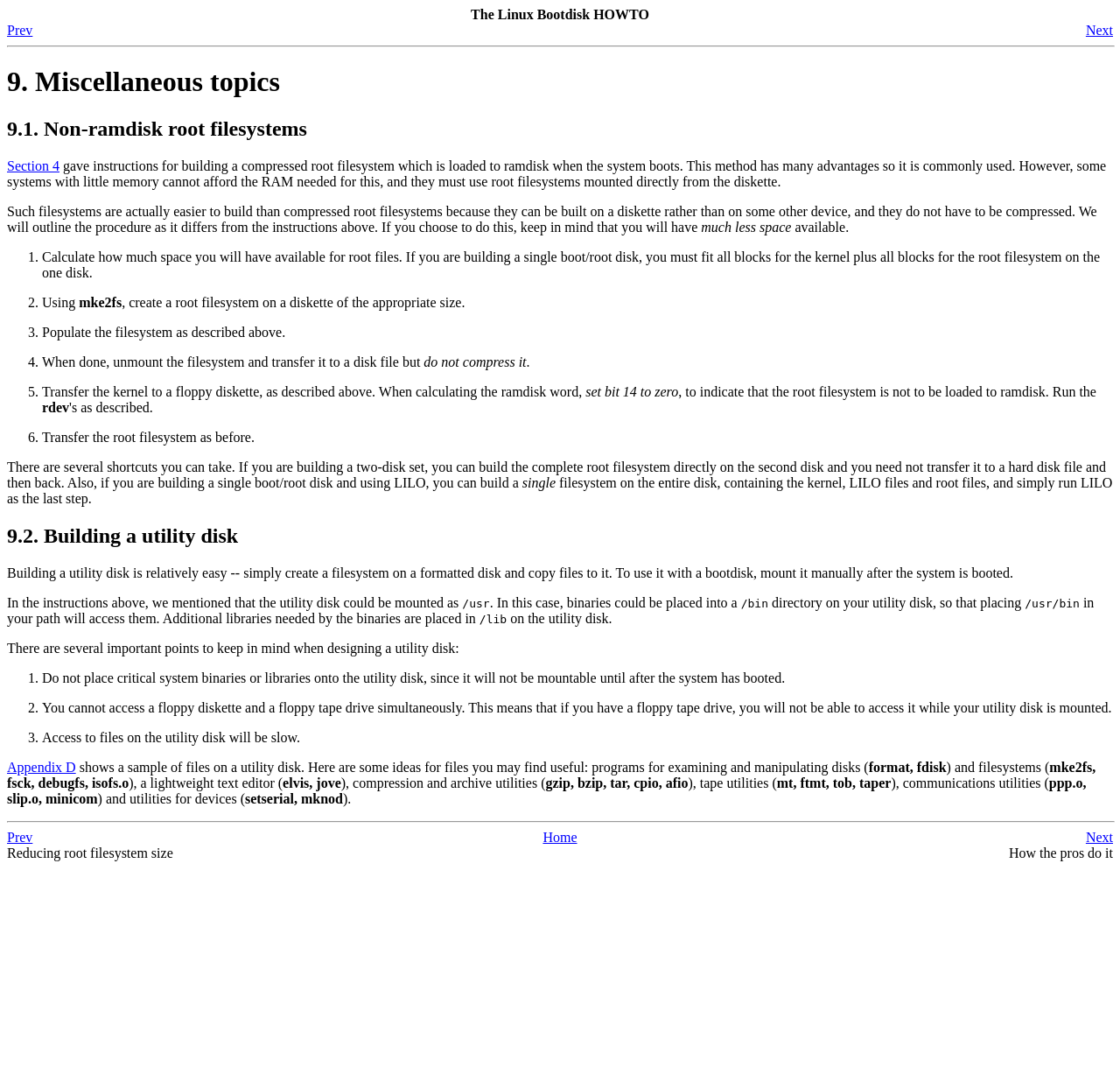Answer the question with a single word or phrase: 
What is the topic of section 9.1?

Non-ramdisk root filesystems